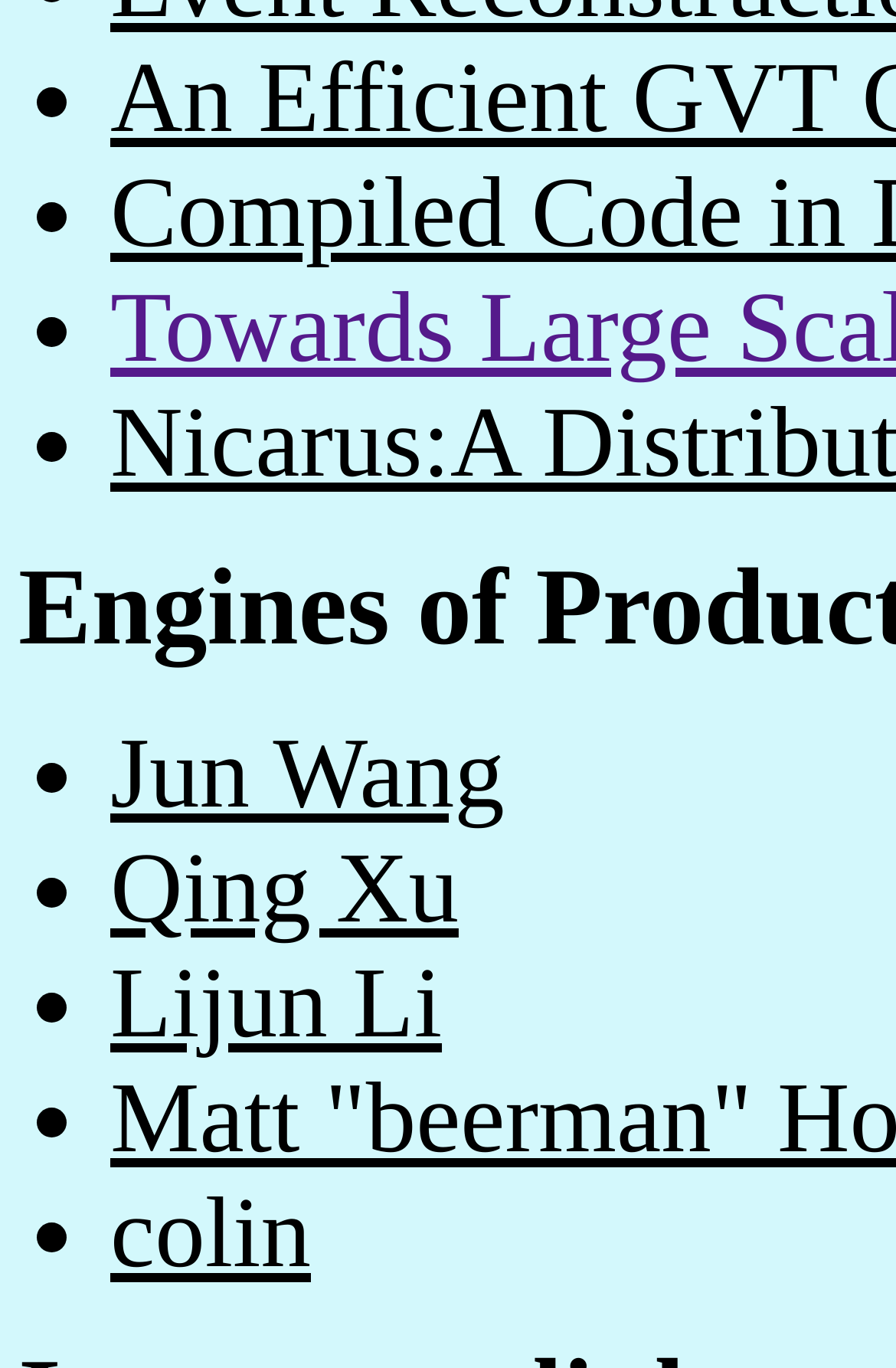Determine the bounding box for the described HTML element: "colin". Ensure the coordinates are four float numbers between 0 and 1 in the format [left, top, right, bottom].

[0.123, 0.861, 0.347, 0.942]